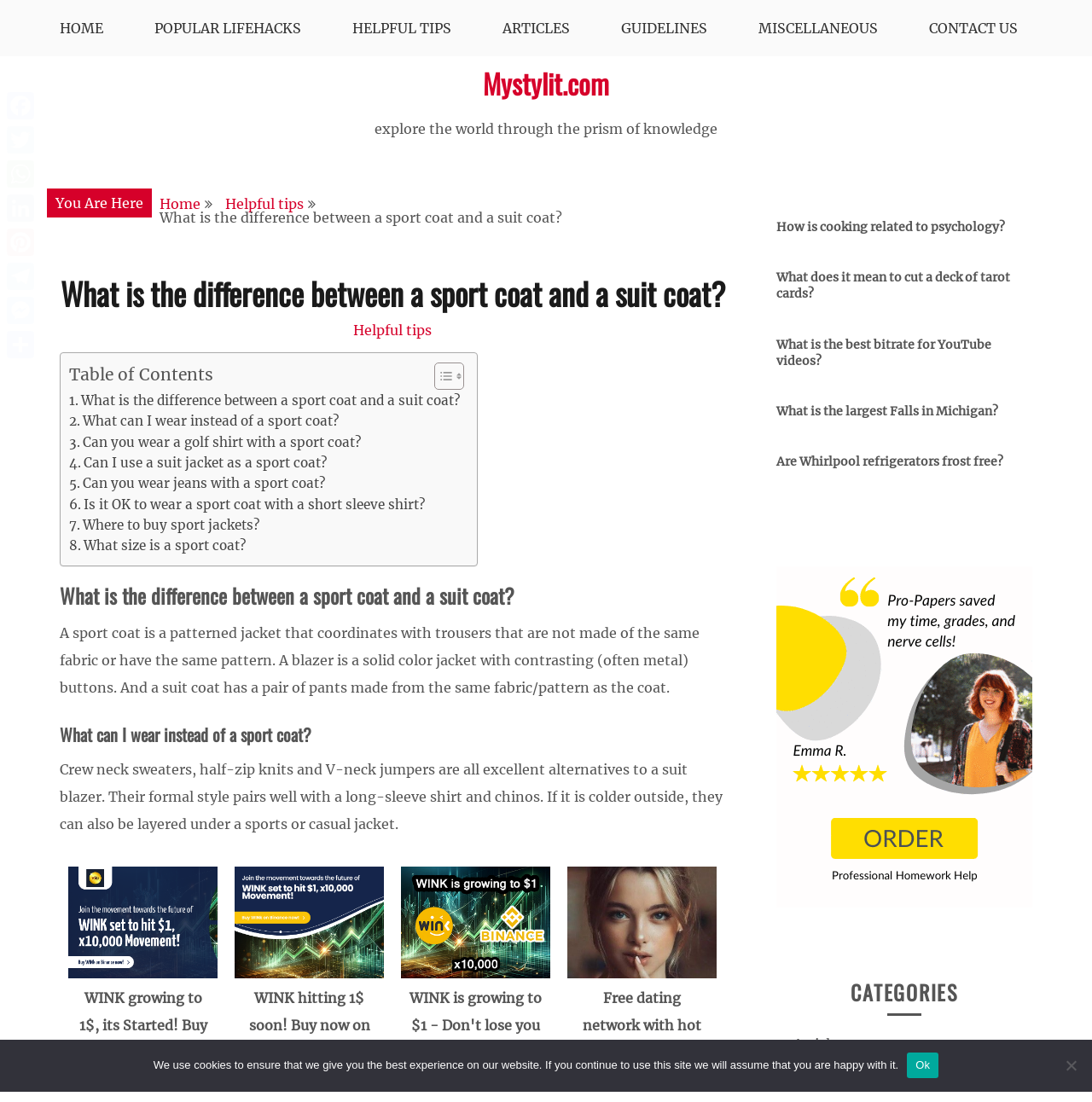Provide a short, one-word or phrase answer to the question below:
What is the difference between a sport coat and a blazer?

Fabric and buttons